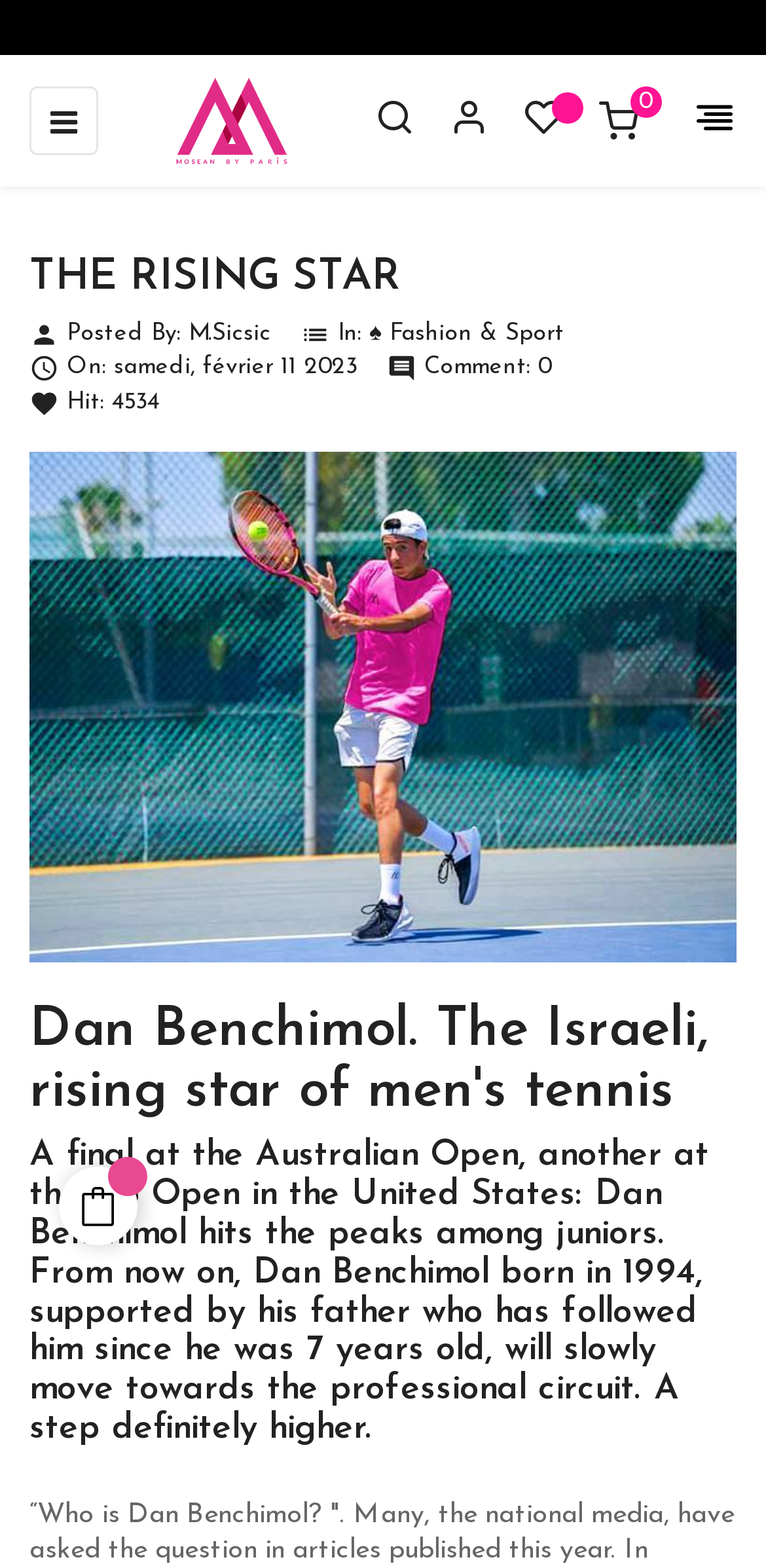What is the name of the rising star in men's tennis?
Using the information presented in the image, please offer a detailed response to the question.

The name of the rising star in men's tennis is Dan Benchimol, which can be found in the main content of the webpage, where it says 'Dan Benchimol. The Israeli, rising star of men's tennis'.